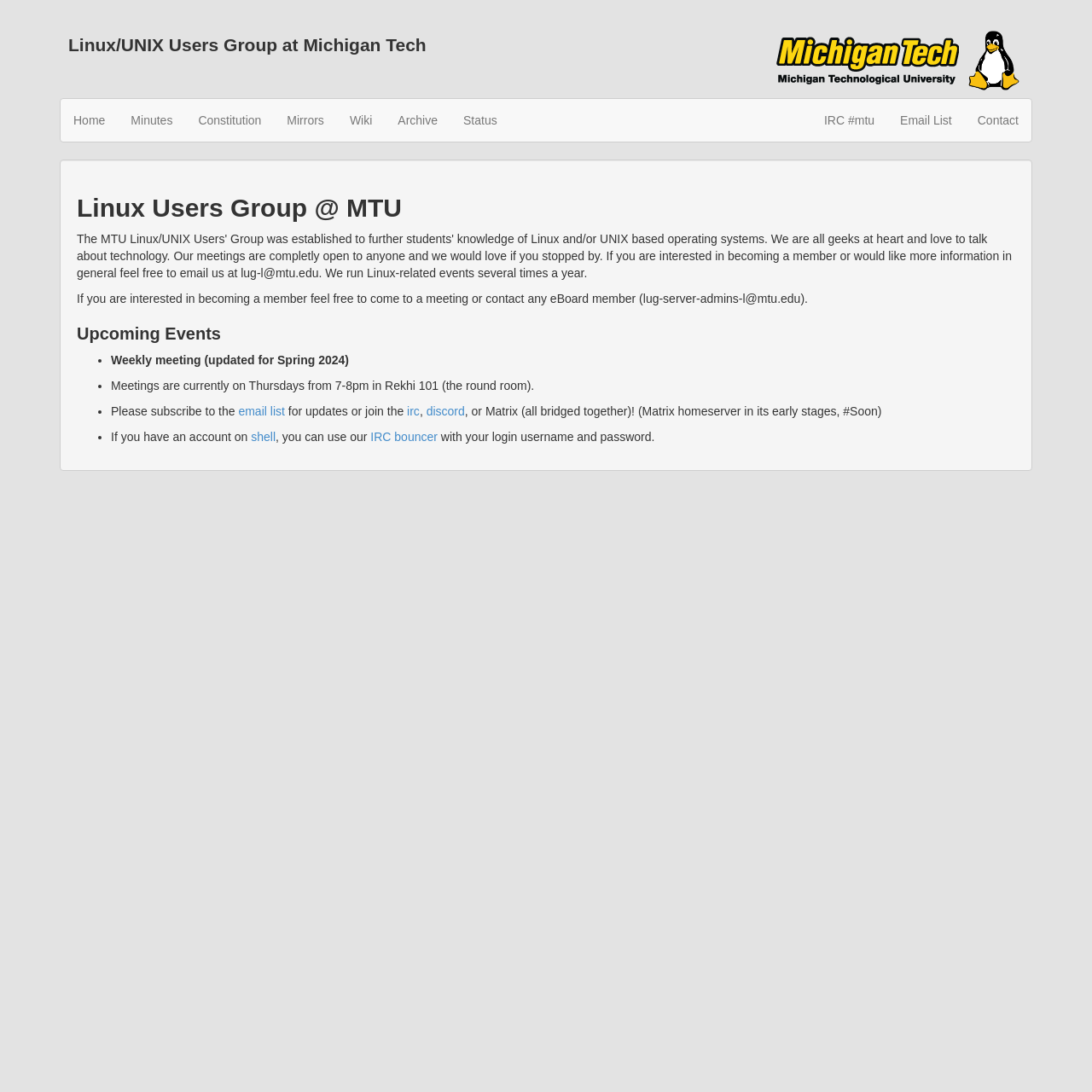Answer the following query concisely with a single word or phrase:
What is the topic of the upcoming events?

Weekly meeting